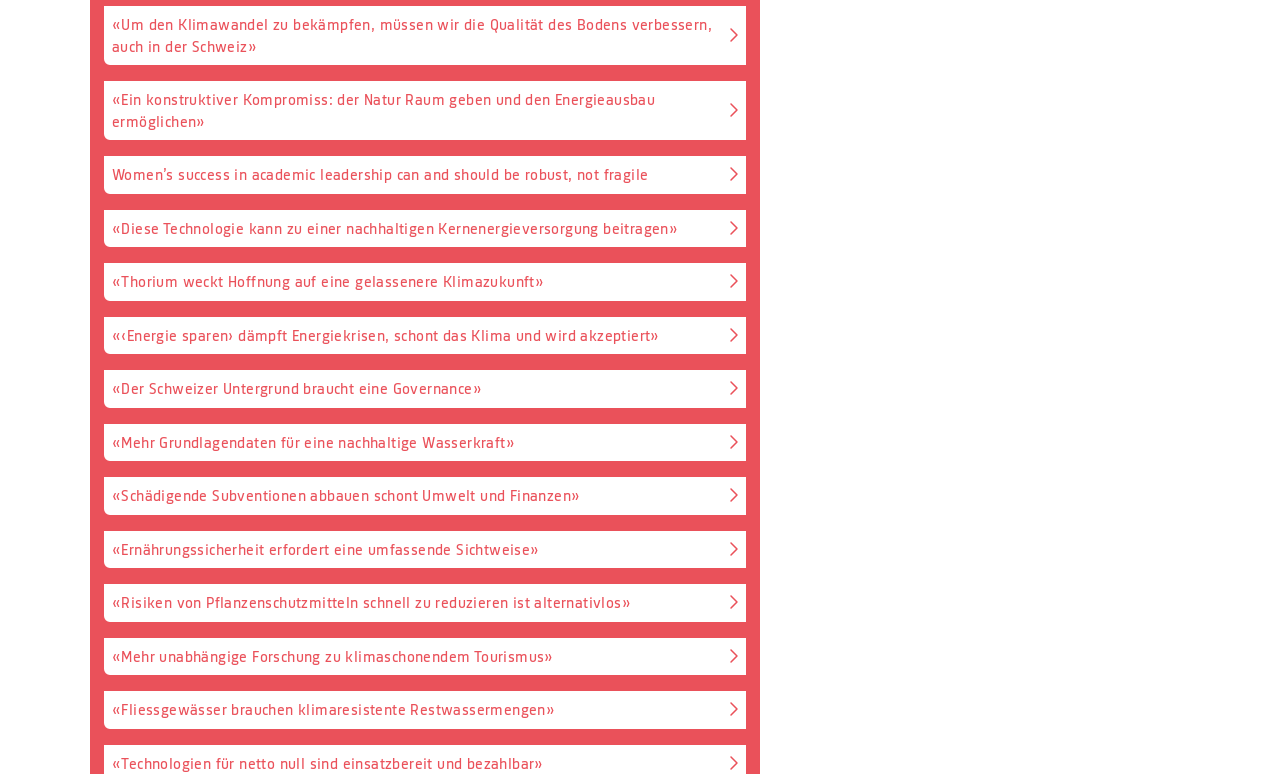Pinpoint the bounding box coordinates of the area that must be clicked to complete this instruction: "Discover how to reduce energy crises and protect the climate".

[0.08, 0.406, 0.584, 0.46]